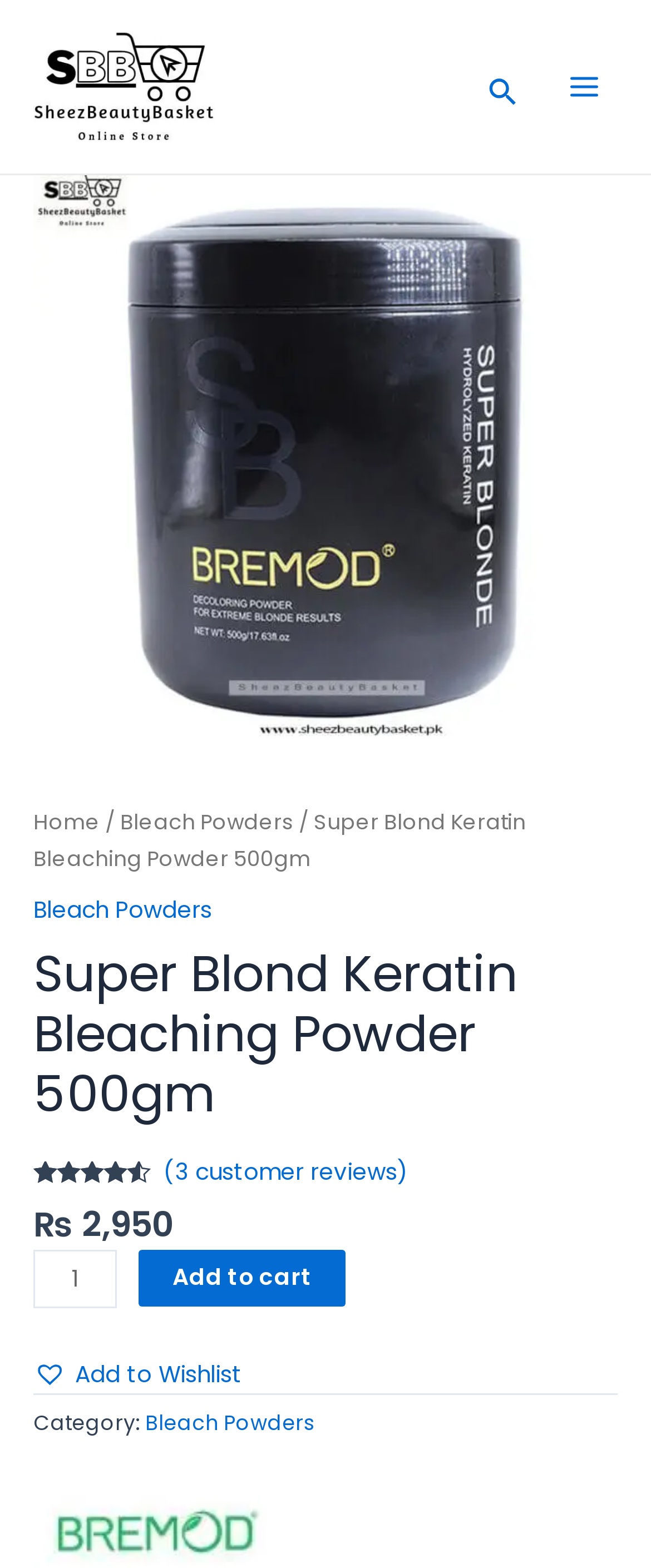Pinpoint the bounding box coordinates of the element to be clicked to execute the instruction: "Follow on Facebook".

None